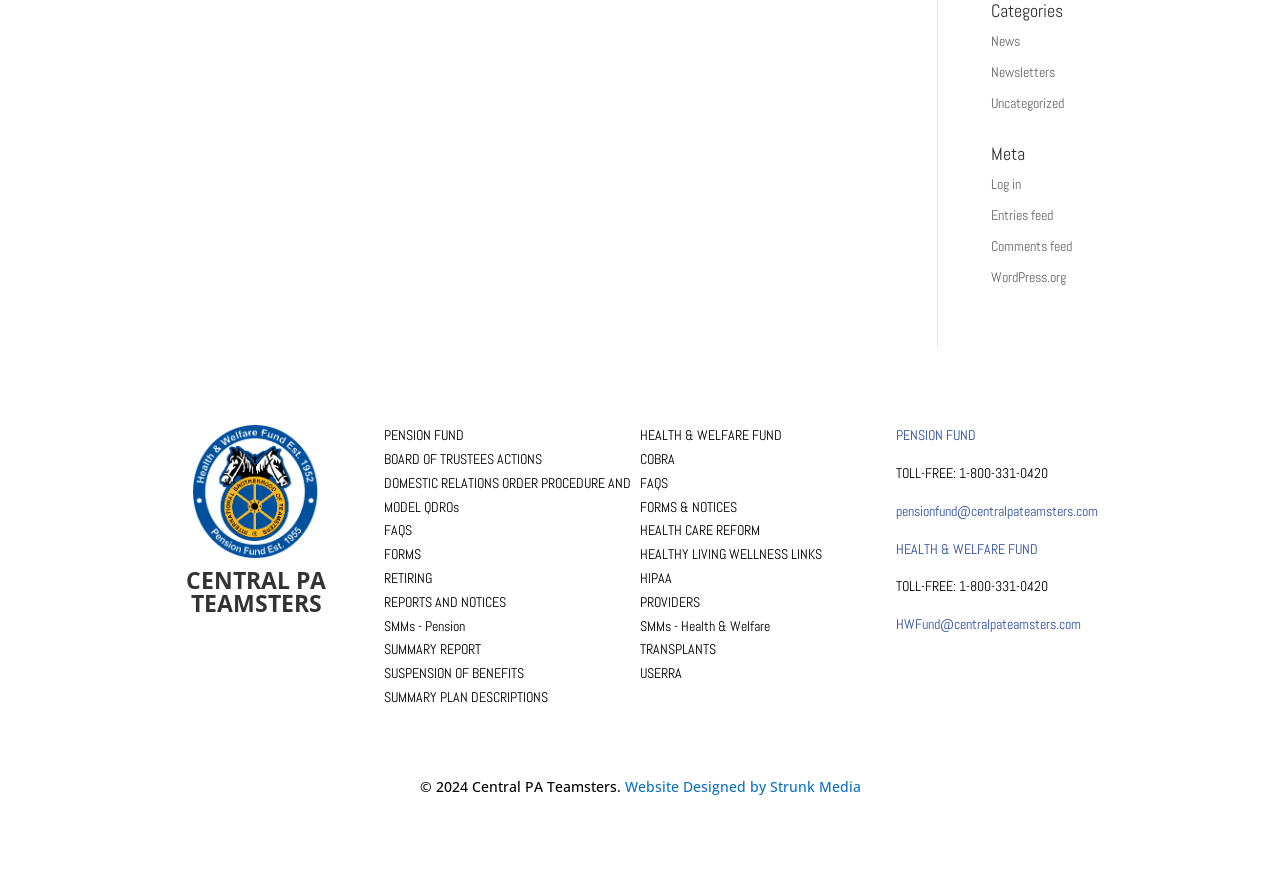Identify the bounding box coordinates of the region I need to click to complete this instruction: "Click on News".

[0.774, 0.036, 0.797, 0.057]